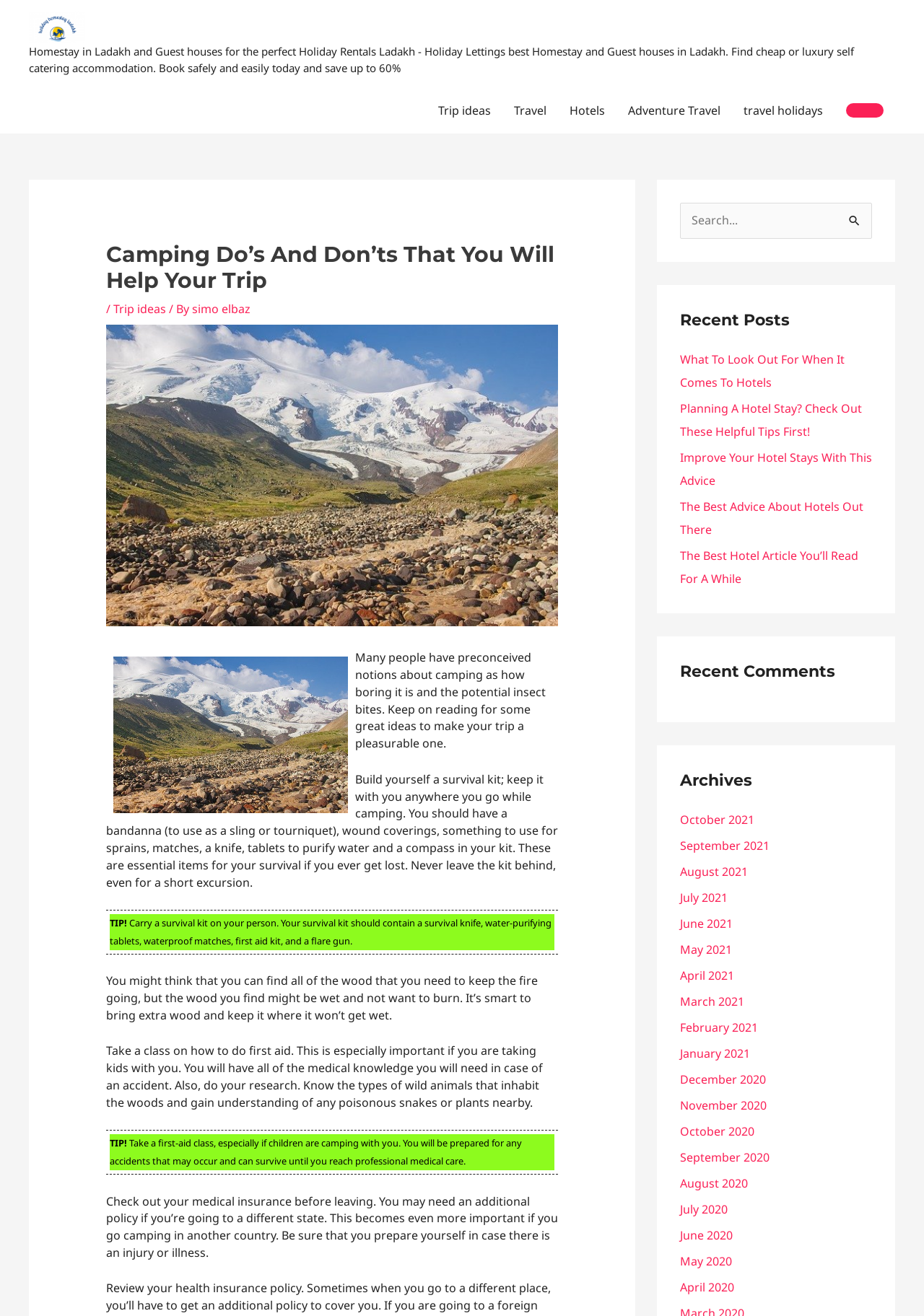Could you specify the bounding box coordinates for the clickable section to complete the following instruction: "Read Camping Do’s And Don’ts"?

[0.115, 0.184, 0.604, 0.223]